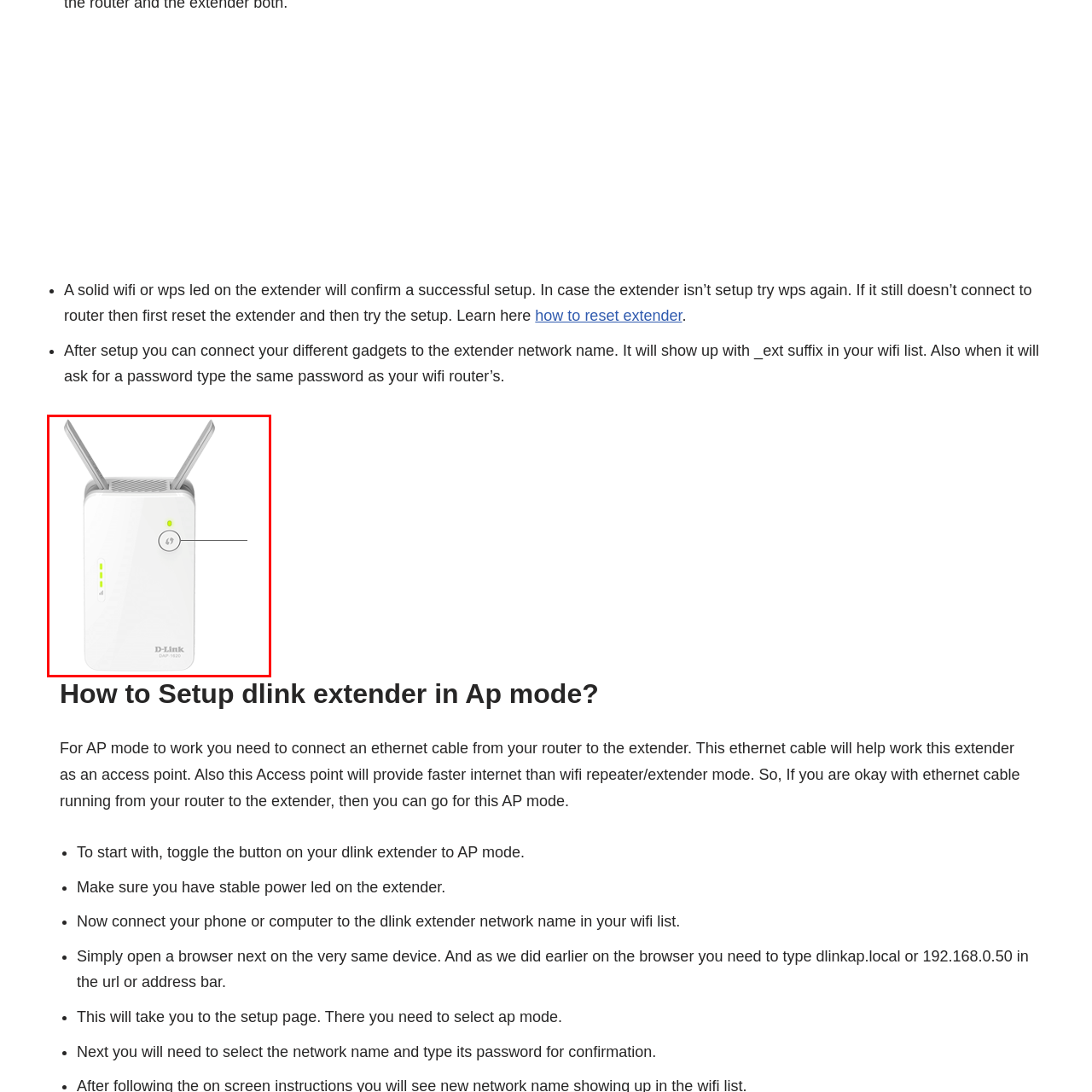What is the purpose of the Wi-Fi extender?
Please examine the image highlighted within the red bounding box and respond to the question using a single word or phrase based on the image.

Enhance network reach